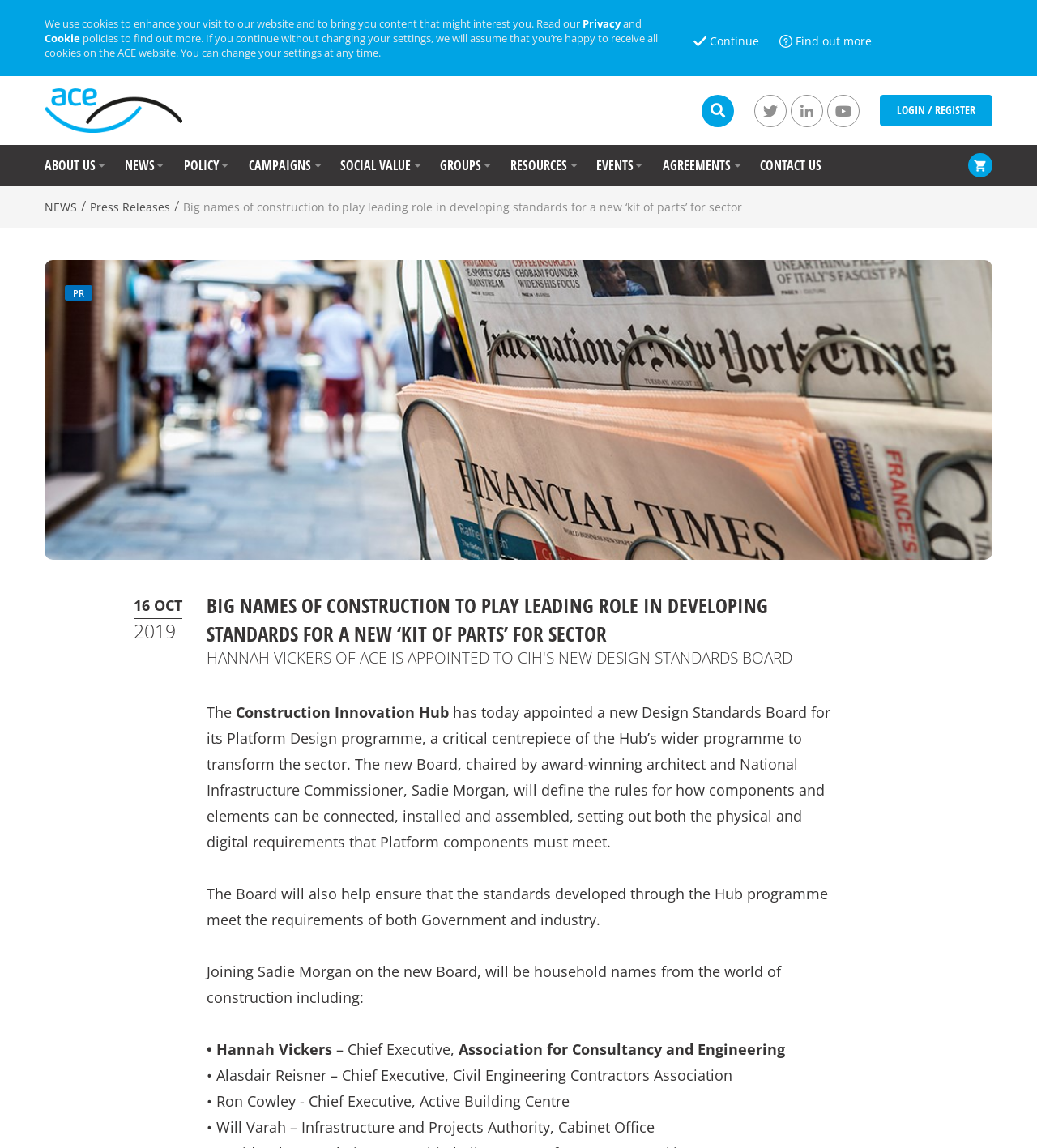What is the name of the appointed Chief Executive?
By examining the image, provide a one-word or phrase answer.

Hannah Vickers